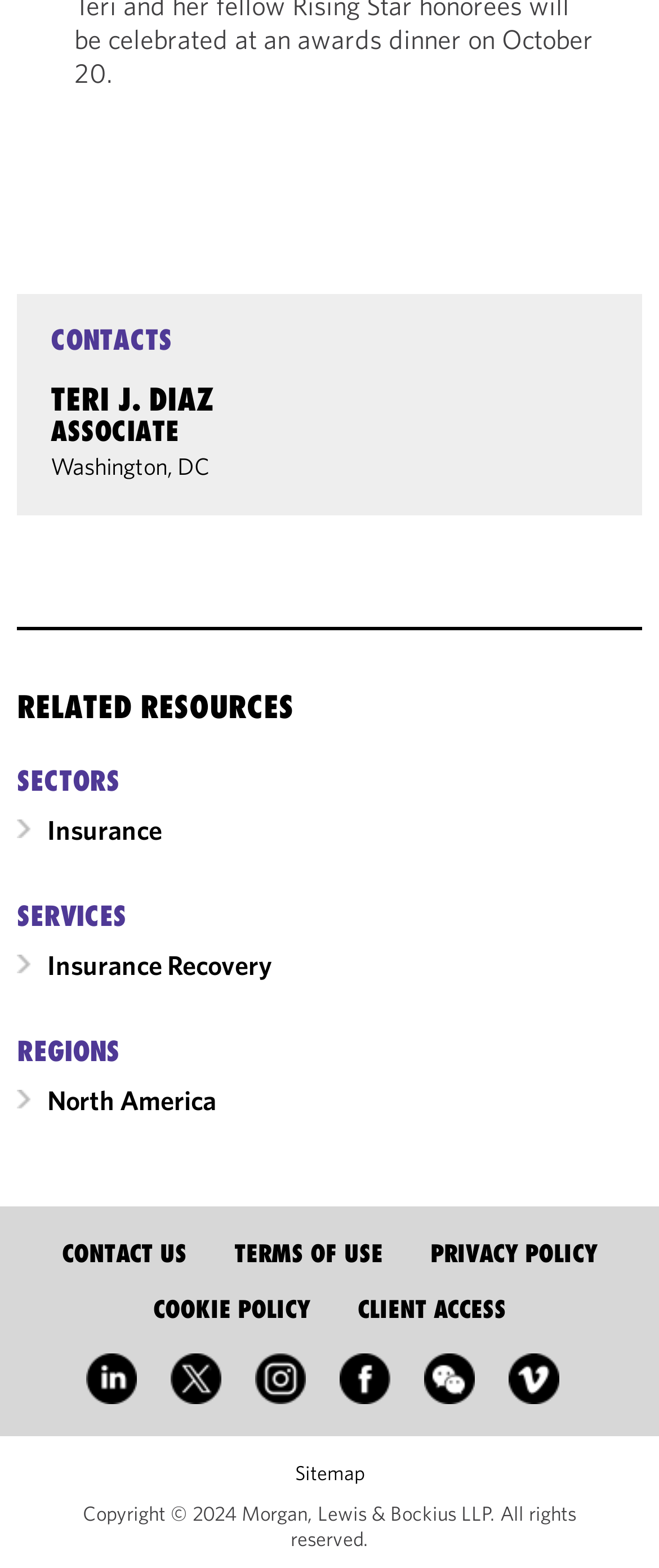Please identify the bounding box coordinates of the area that needs to be clicked to follow this instruction: "View Sitemap".

[0.447, 0.931, 0.553, 0.947]